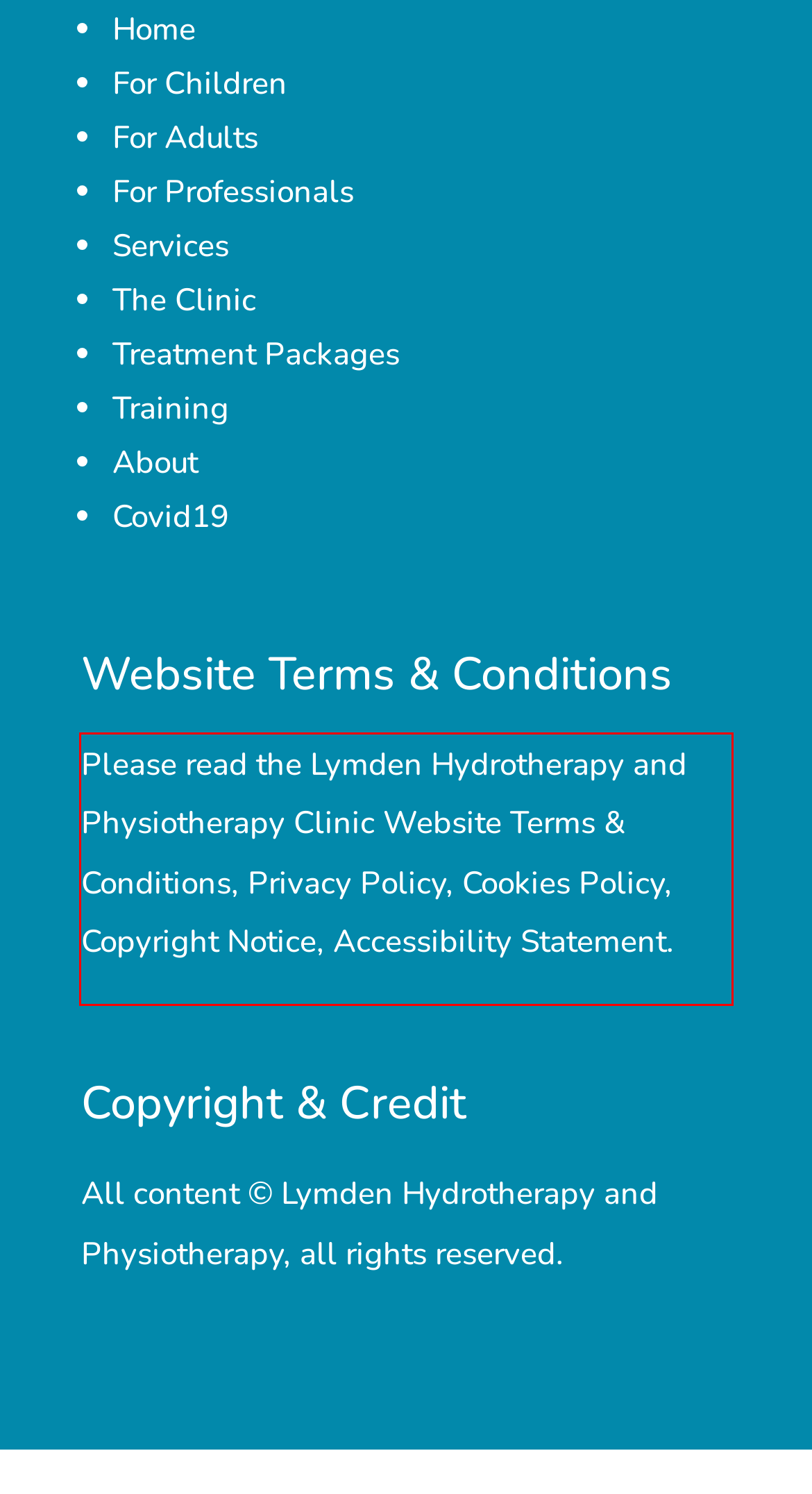Please examine the webpage screenshot containing a red bounding box and use OCR to recognize and output the text inside the red bounding box.

Please read the Lymden Hydrotherapy and Physiotherapy Clinic Website Terms & Conditions, Privacy Policy, Cookies Policy, Copyright Notice, Accessibility Statement.